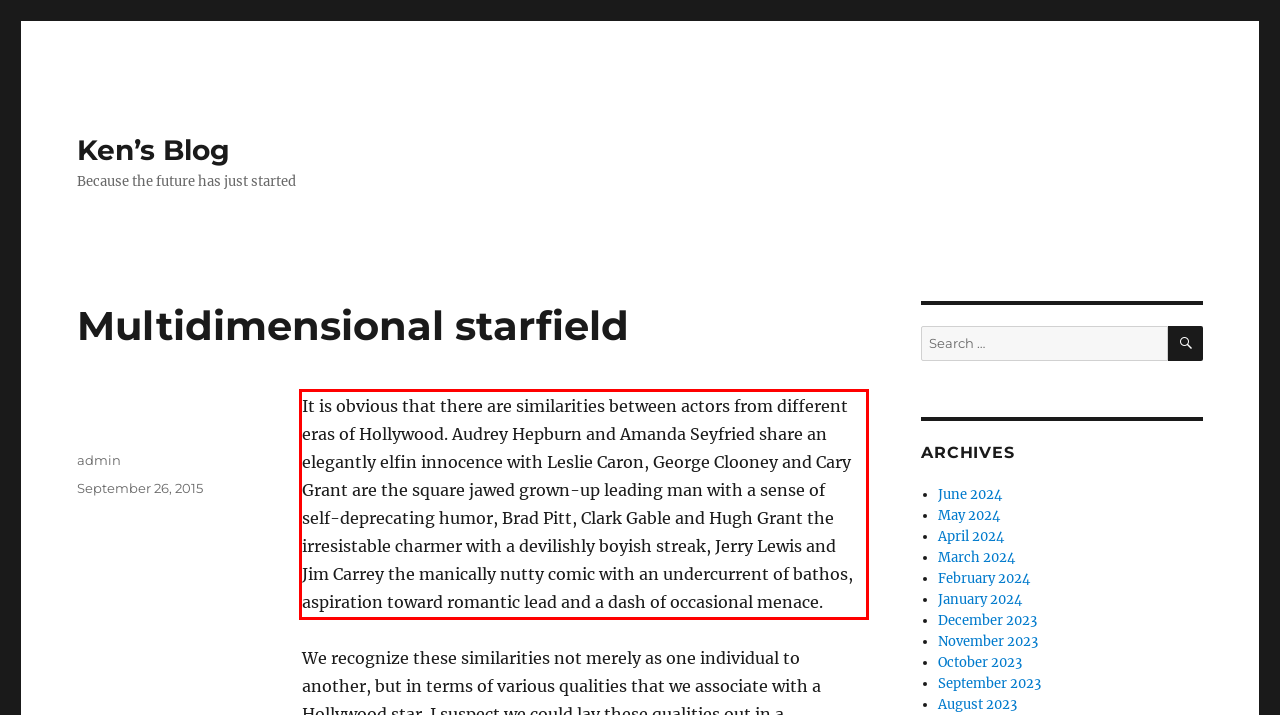Please take the screenshot of the webpage, find the red bounding box, and generate the text content that is within this red bounding box.

It is obvious that there are similarities between actors from different eras of Hollywood. Audrey Hepburn and Amanda Seyfried share an elegantly elfin innocence with Leslie Caron, George Clooney and Cary Grant are the square jawed grown-up leading man with a sense of self-deprecating humor, Brad Pitt, Clark Gable and Hugh Grant the irresistable charmer with a devilishly boyish streak, Jerry Lewis and Jim Carrey the manically nutty comic with an undercurrent of bathos, aspiration toward romantic lead and a dash of occasional menace.